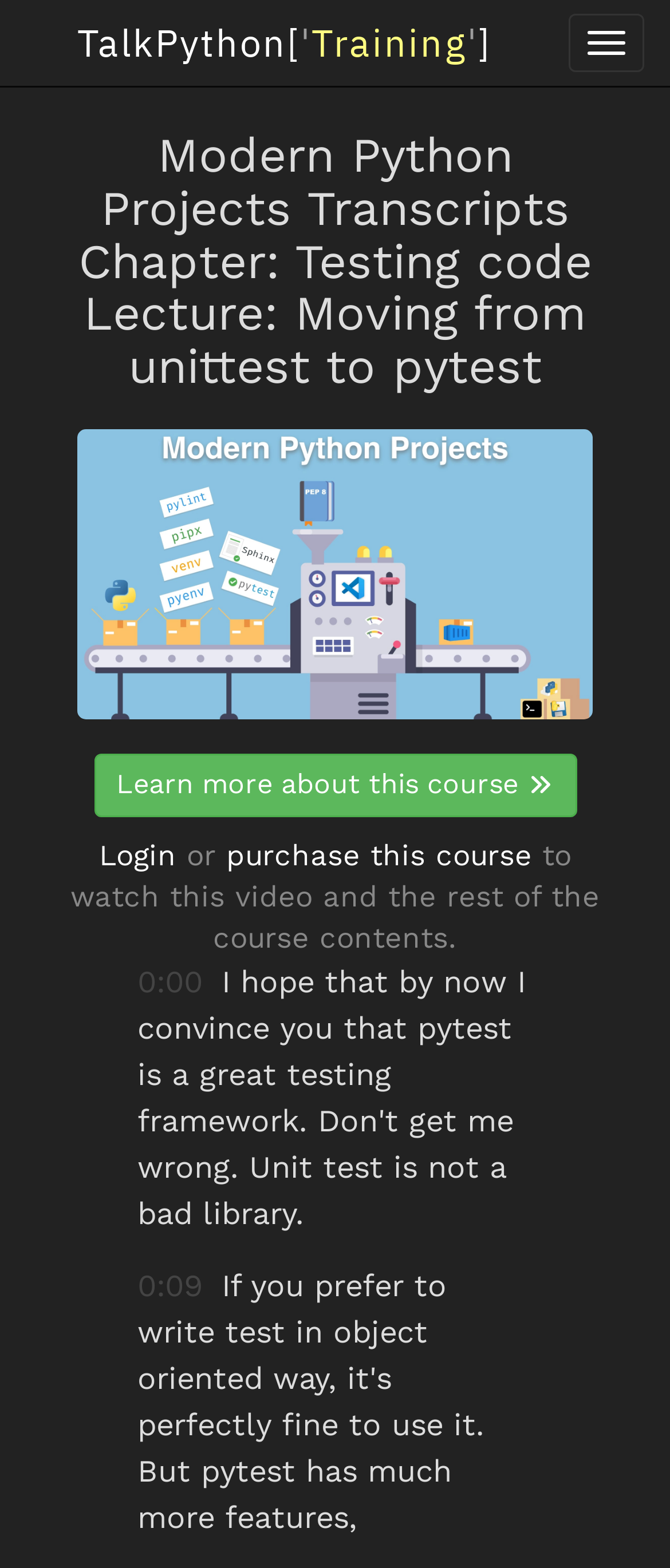What is the text on the top-left corner of the webpage?
Look at the image and respond with a one-word or short-phrase answer.

Talk Python Training